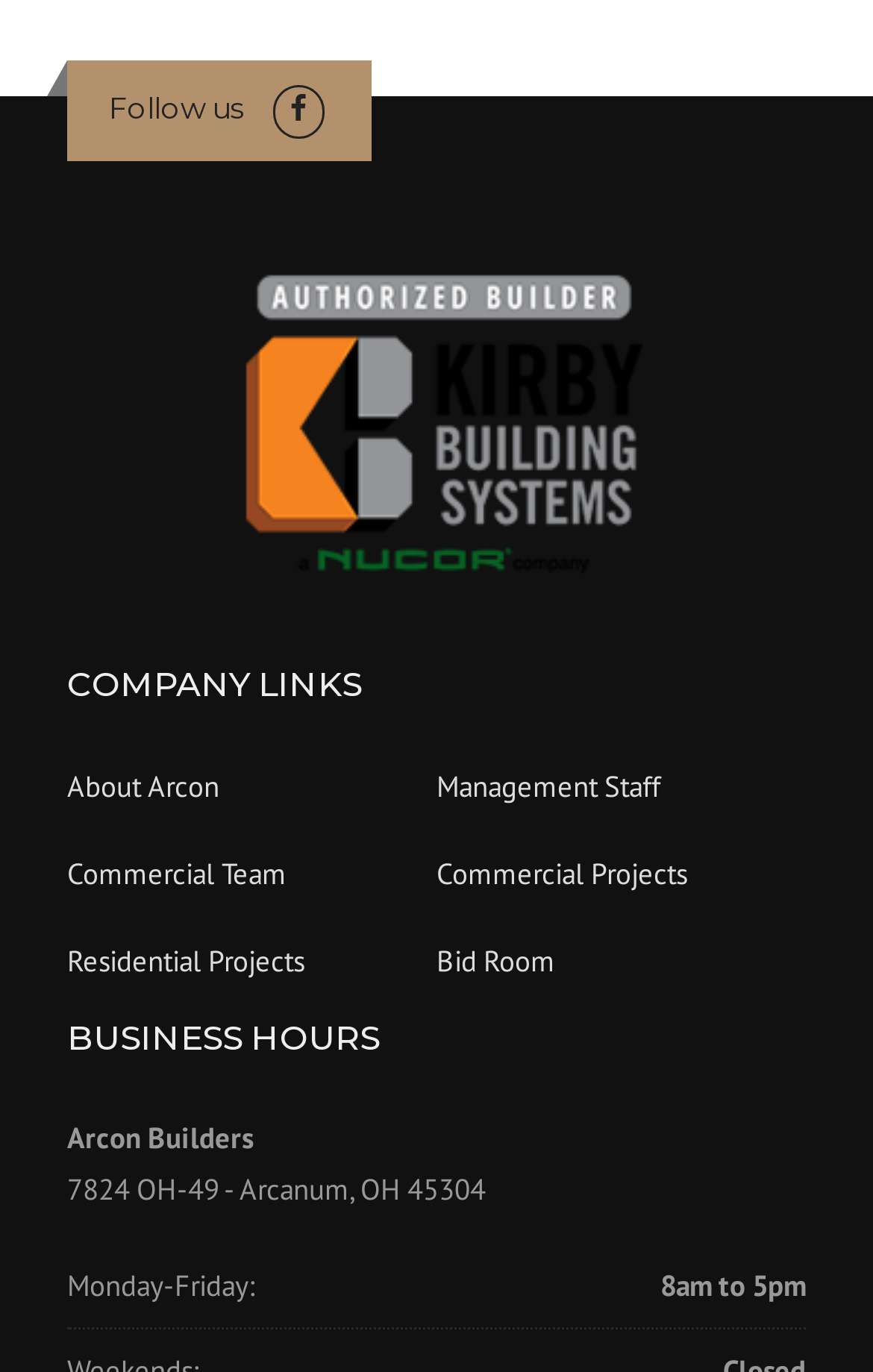Provide a thorough and detailed response to the question by examining the image: 
What is the link to the 'About Arcon' page?

The link to the 'About Arcon' page can be found in the link element 'About Arcon' located at [0.077, 0.559, 0.251, 0.587], which is part of the 'COMPANY LINKS' section.